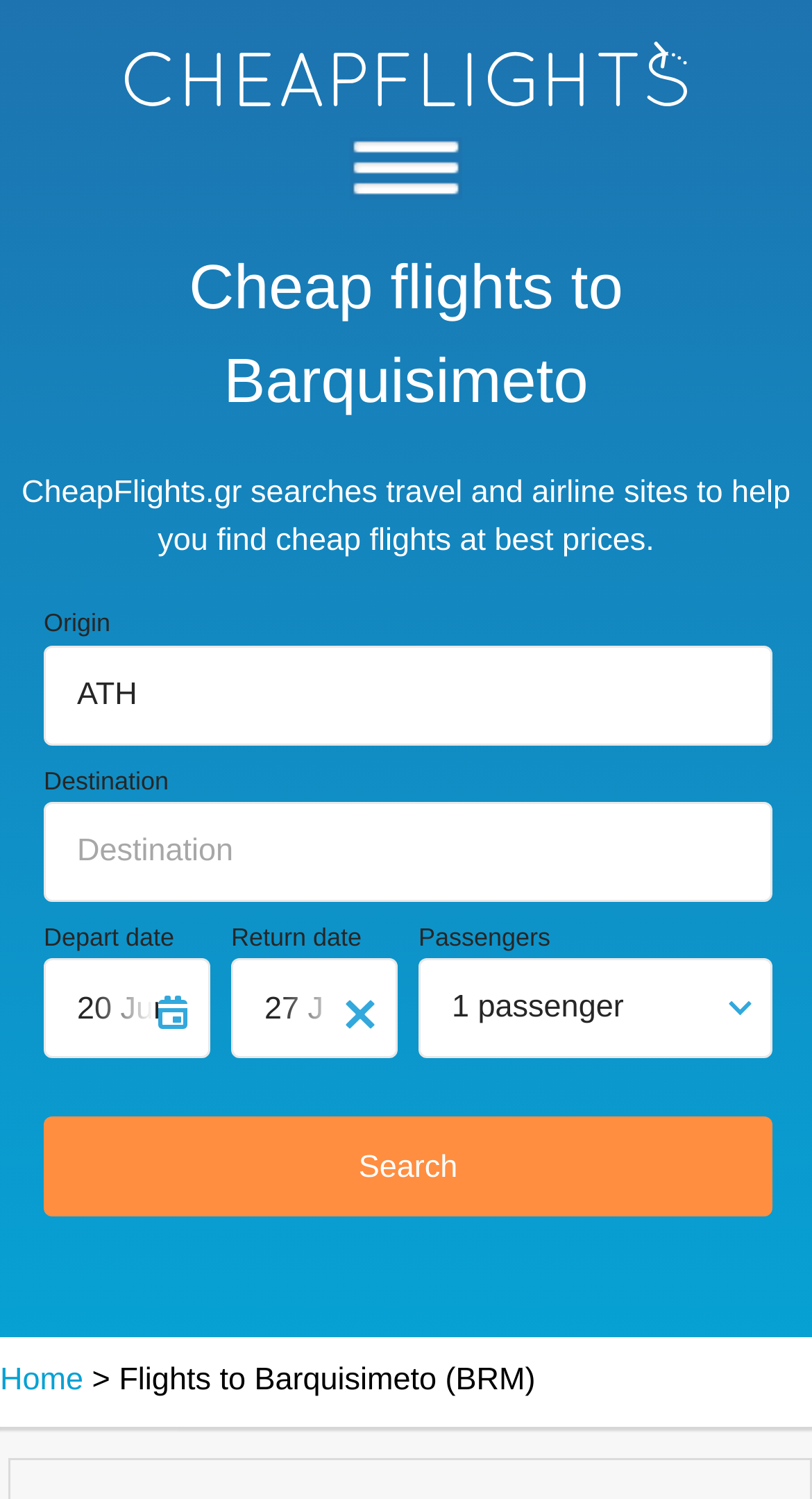Could you specify the bounding box coordinates for the clickable section to complete the following instruction: "Search for flights"?

[0.054, 0.745, 0.951, 0.812]